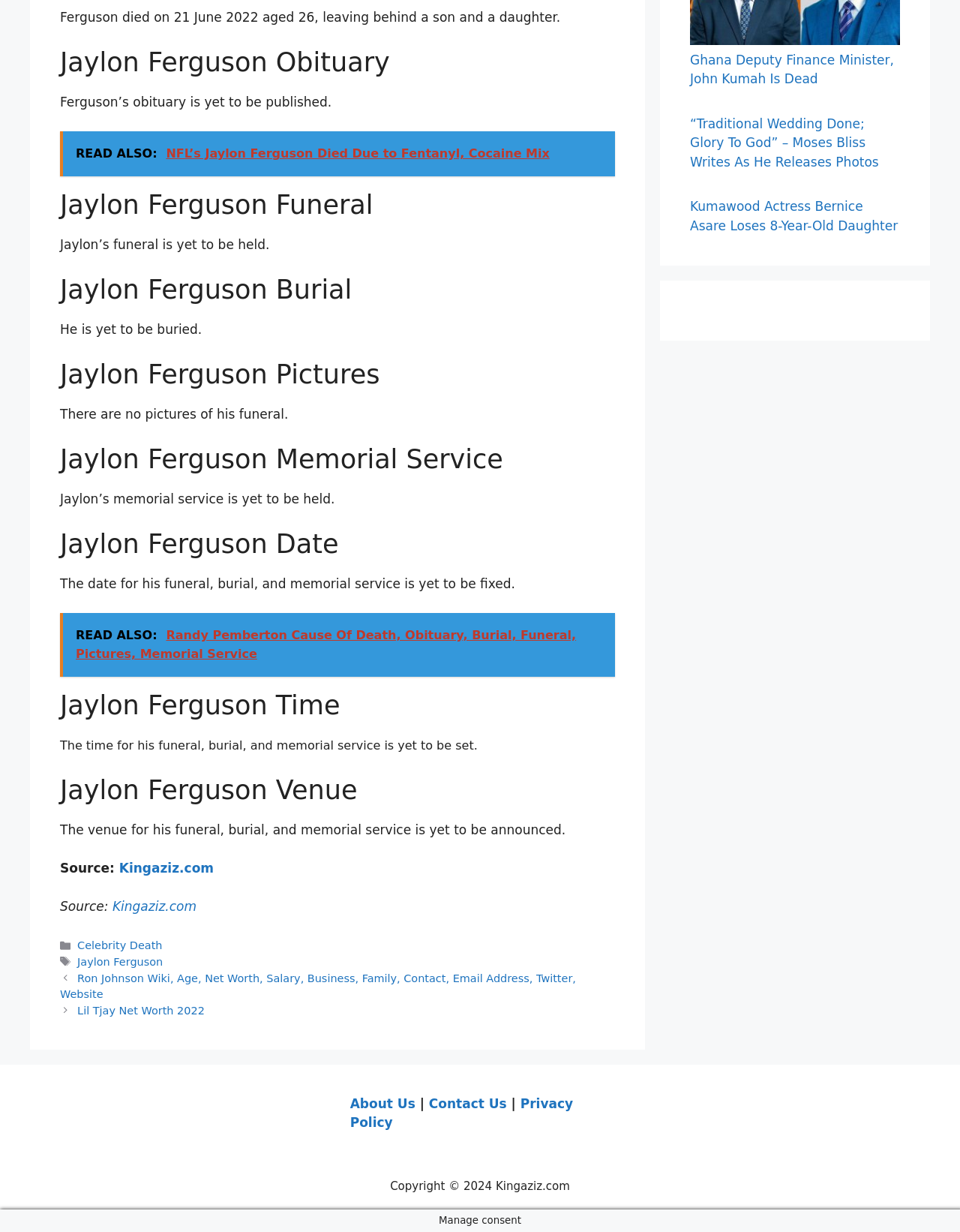Locate the bounding box coordinates of the clickable region necessary to complete the following instruction: "Go to the posts page". Provide the coordinates in the format of four float numbers between 0 and 1, i.e., [left, top, right, bottom].

[0.062, 0.788, 0.641, 0.827]